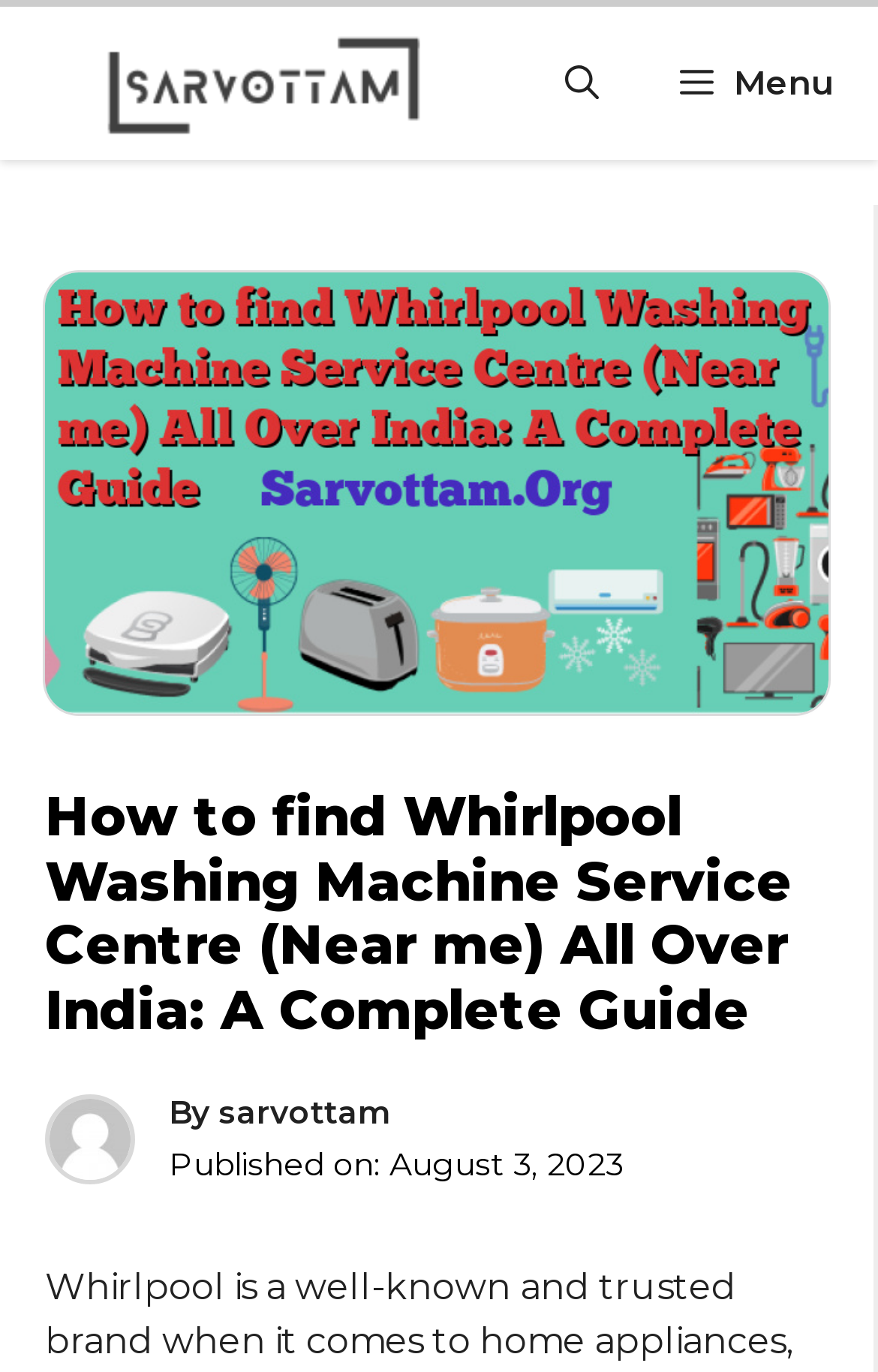What is the purpose of the webpage? Observe the screenshot and provide a one-word or short phrase answer.

Find service center